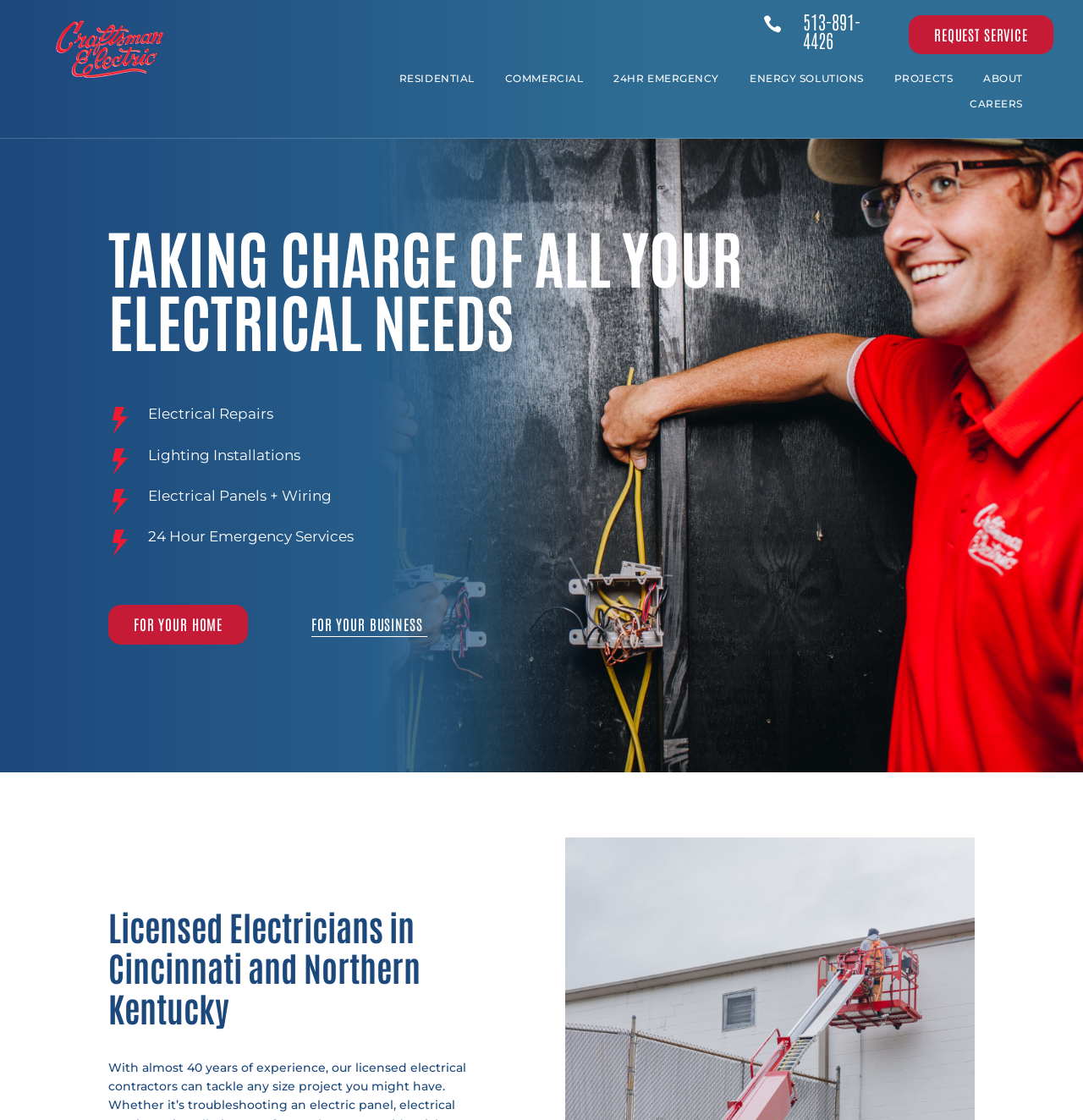Please find the bounding box coordinates (top-left x, top-left y, bottom-right x, bottom-right y) in the screenshot for the UI element described as follows: FOR YOUR BUSINESS

[0.288, 0.546, 0.394, 0.569]